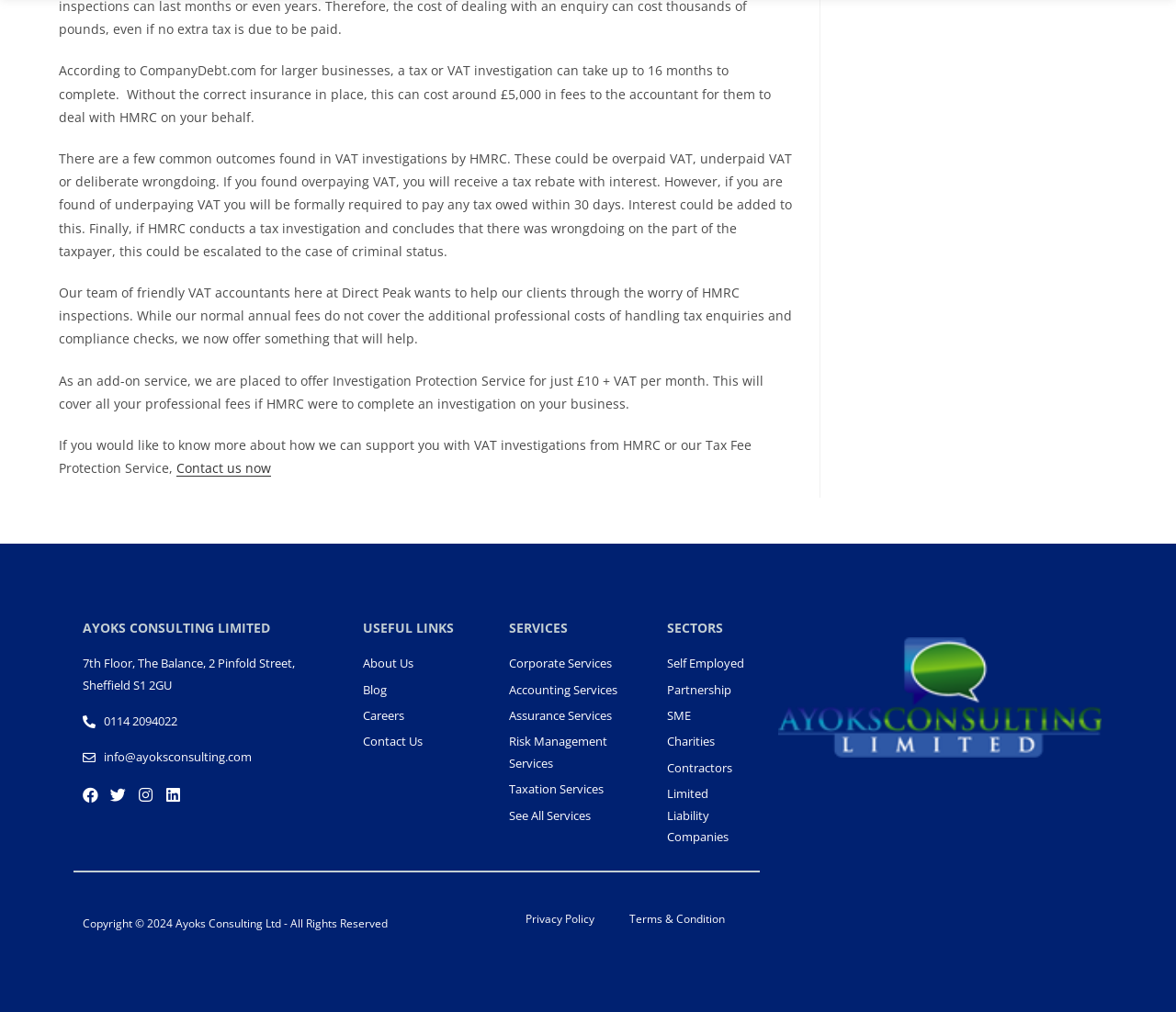Locate the bounding box of the user interface element based on this description: "Contractors".

[0.567, 0.748, 0.637, 0.77]